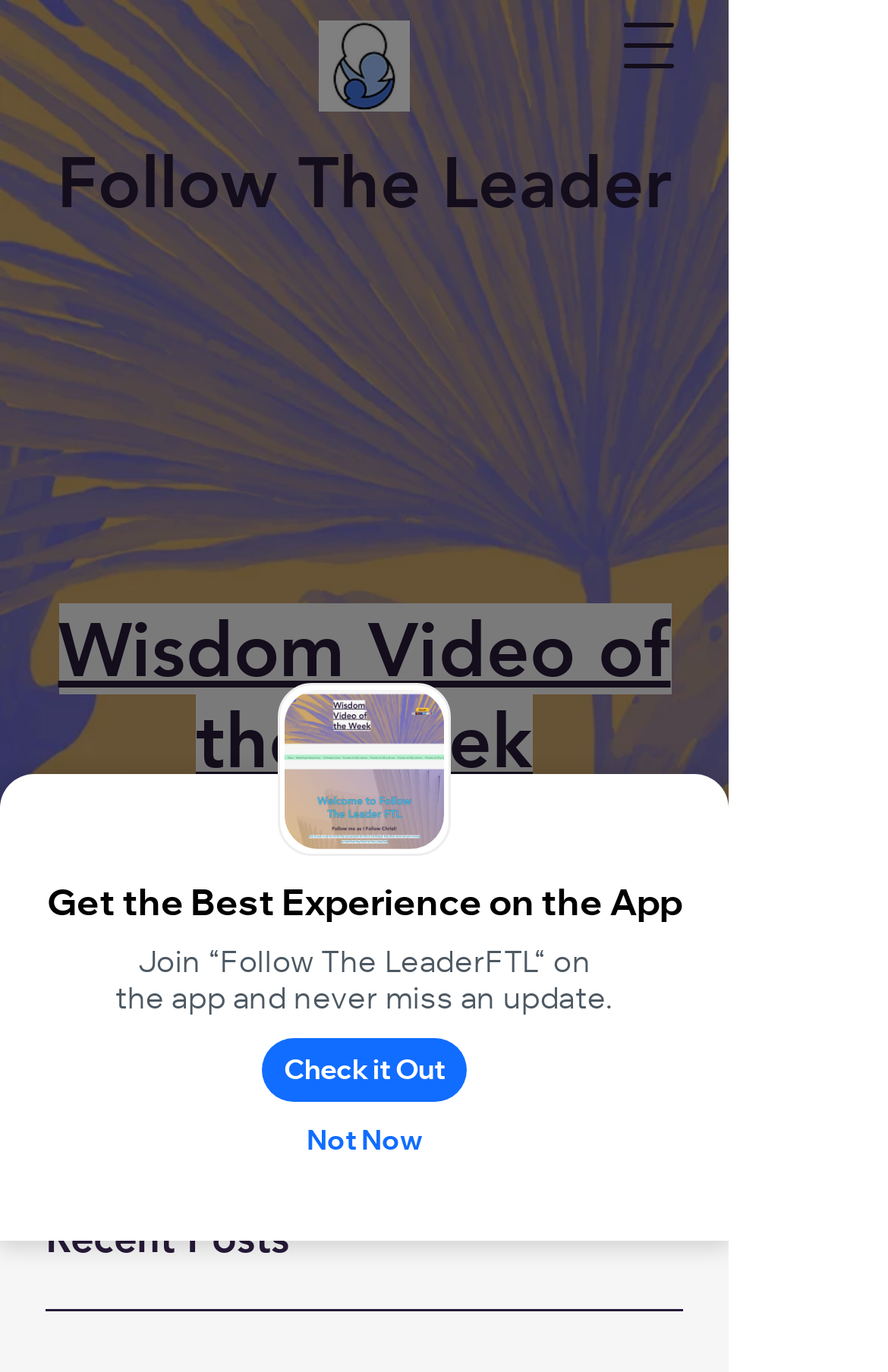What is the name of the podcast?
Provide a fully detailed and comprehensive answer to the question.

I found the name of the podcast by looking at the link 'FTL Podcast' which suggests that the podcast is called 'FTL Podcast'.